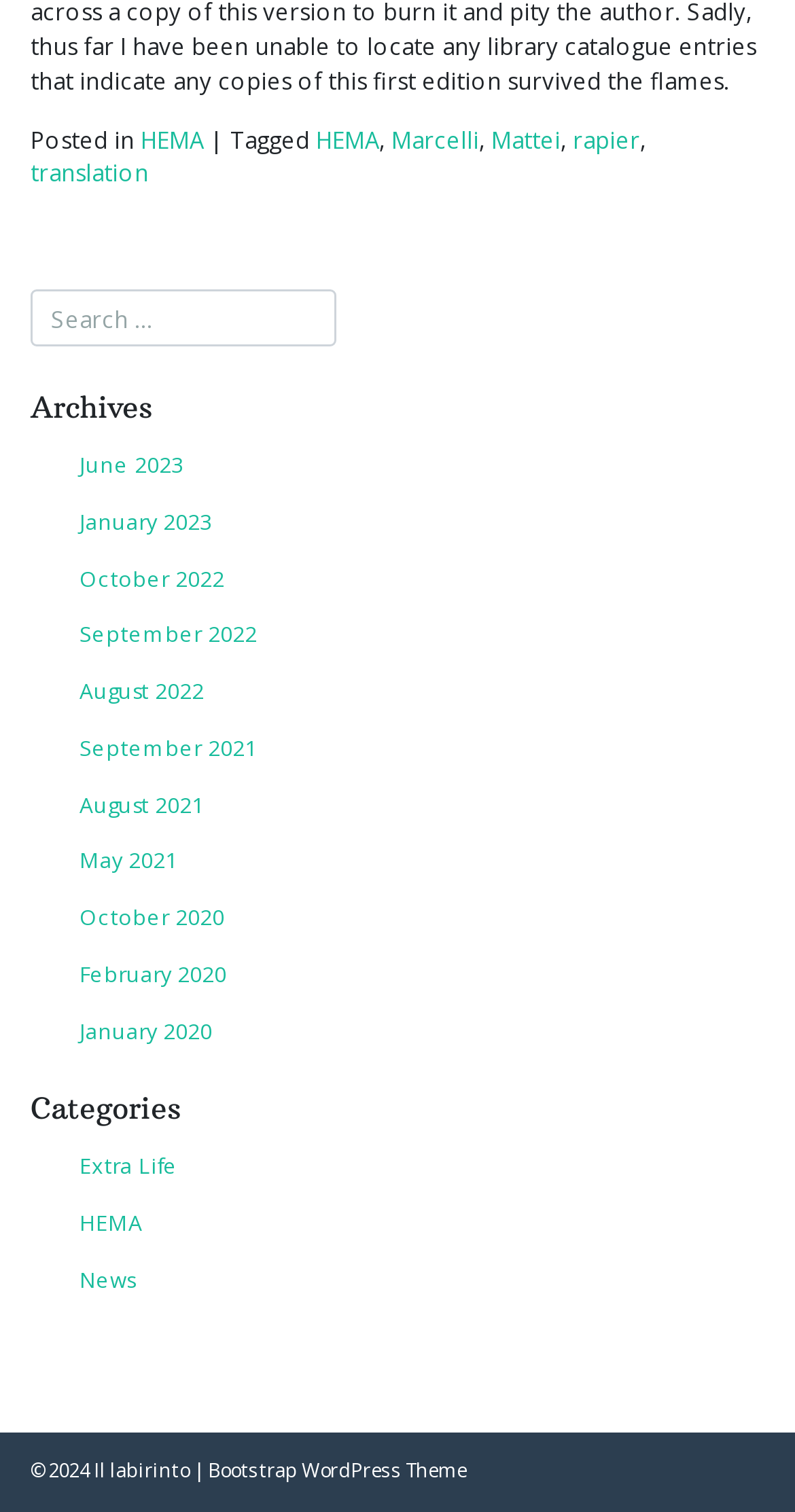Can you find the bounding box coordinates for the element to click on to achieve the instruction: "Visit Il labirinto website"?

[0.118, 0.964, 0.238, 0.982]